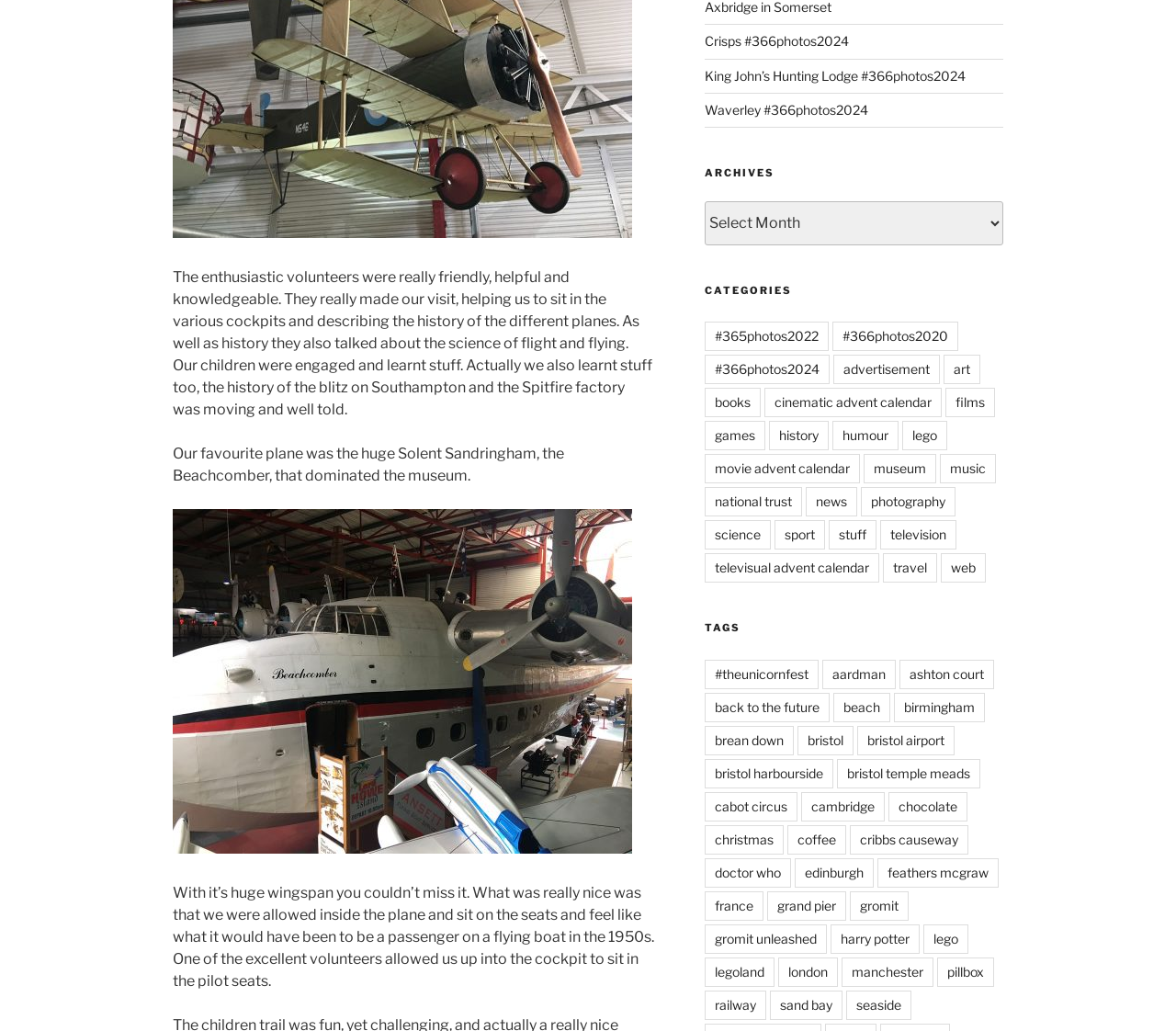Answer the question in one word or a short phrase:
What is the name of the flying boat that visitors can sit in?

Short Sandringham